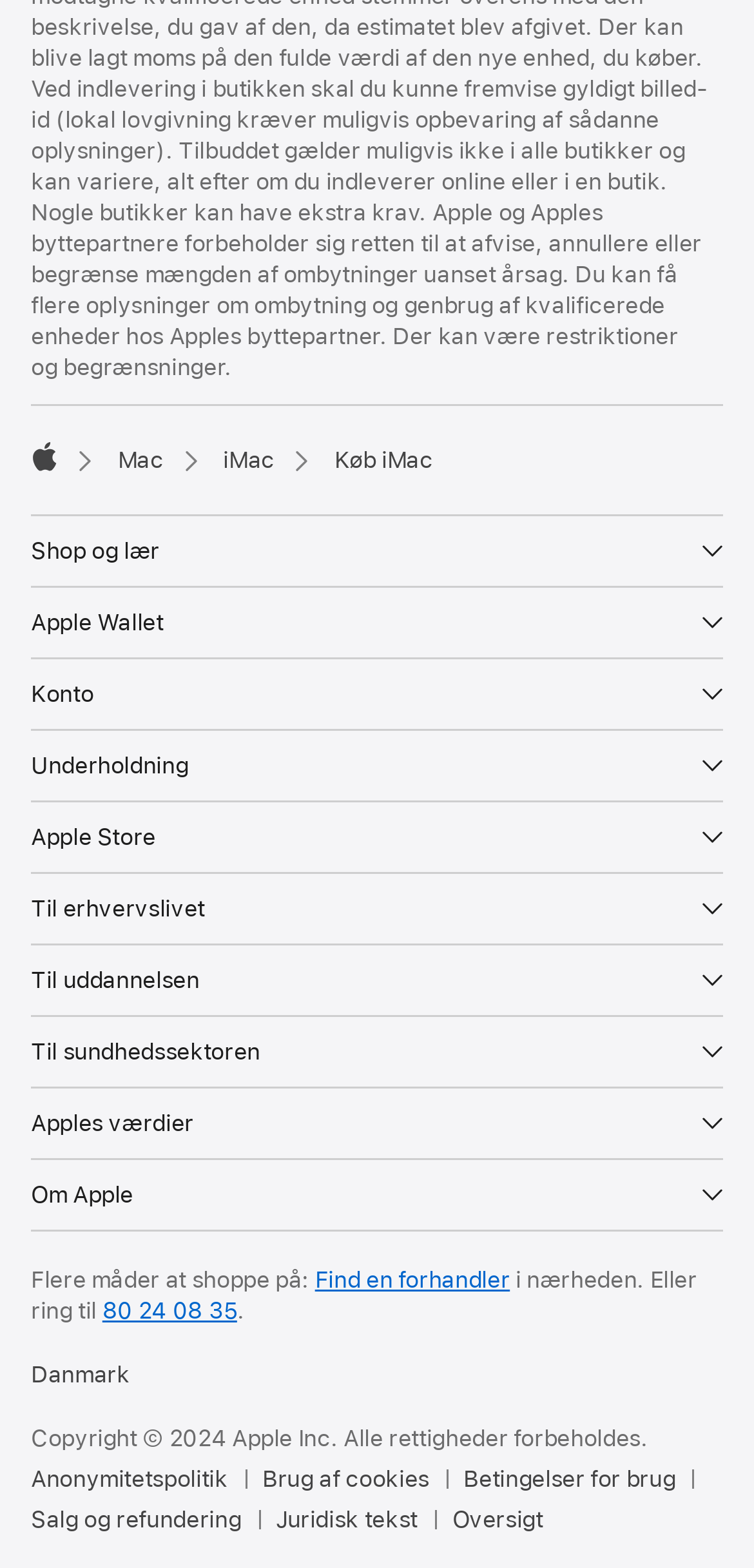Please identify the coordinates of the bounding box for the clickable region that will accomplish this instruction: "View Apple Wallet".

[0.041, 0.375, 0.959, 0.42]